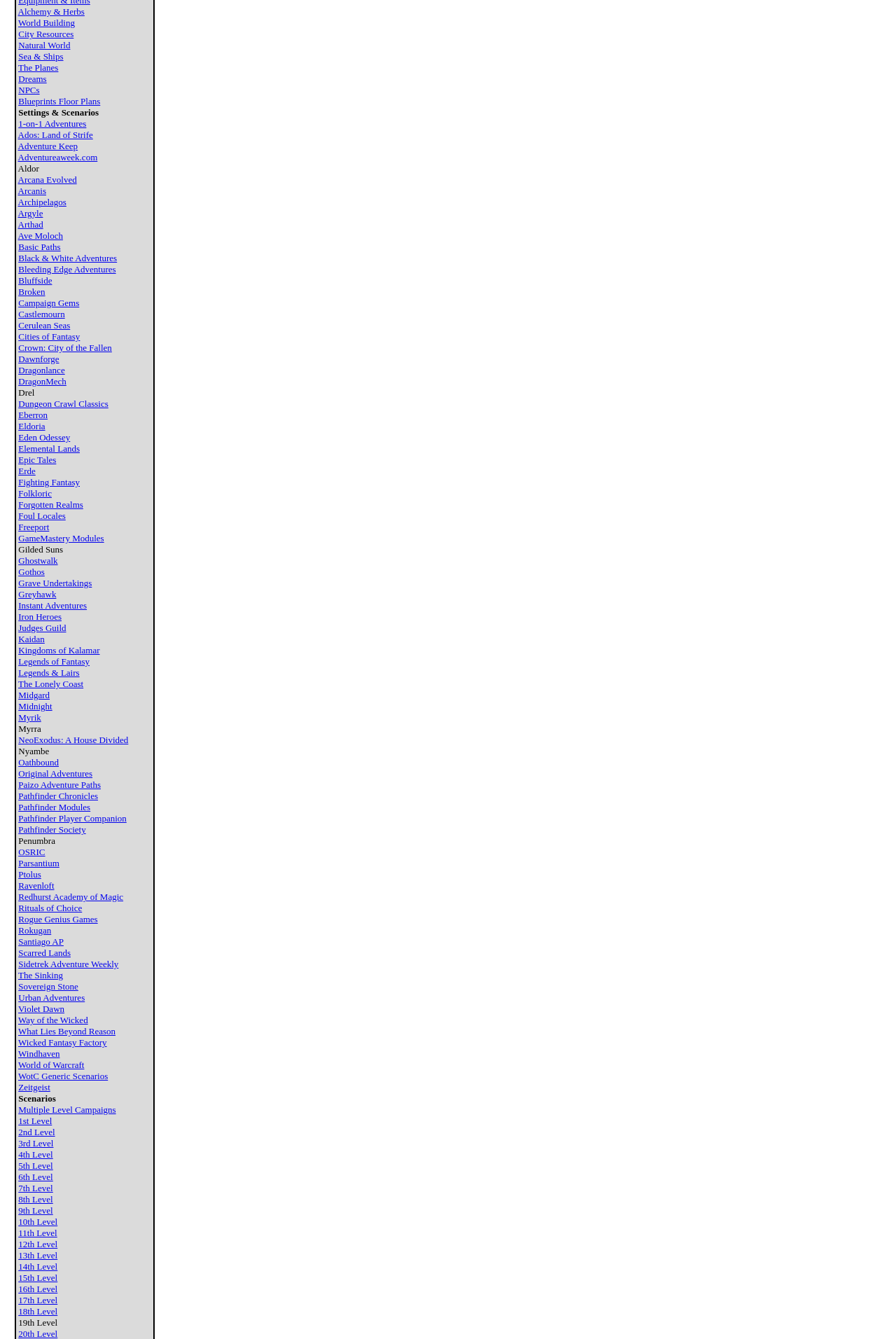Provide the bounding box coordinates of the HTML element this sentence describes: "Bluffside". The bounding box coordinates consist of four float numbers between 0 and 1, i.e., [left, top, right, bottom].

[0.021, 0.206, 0.058, 0.213]